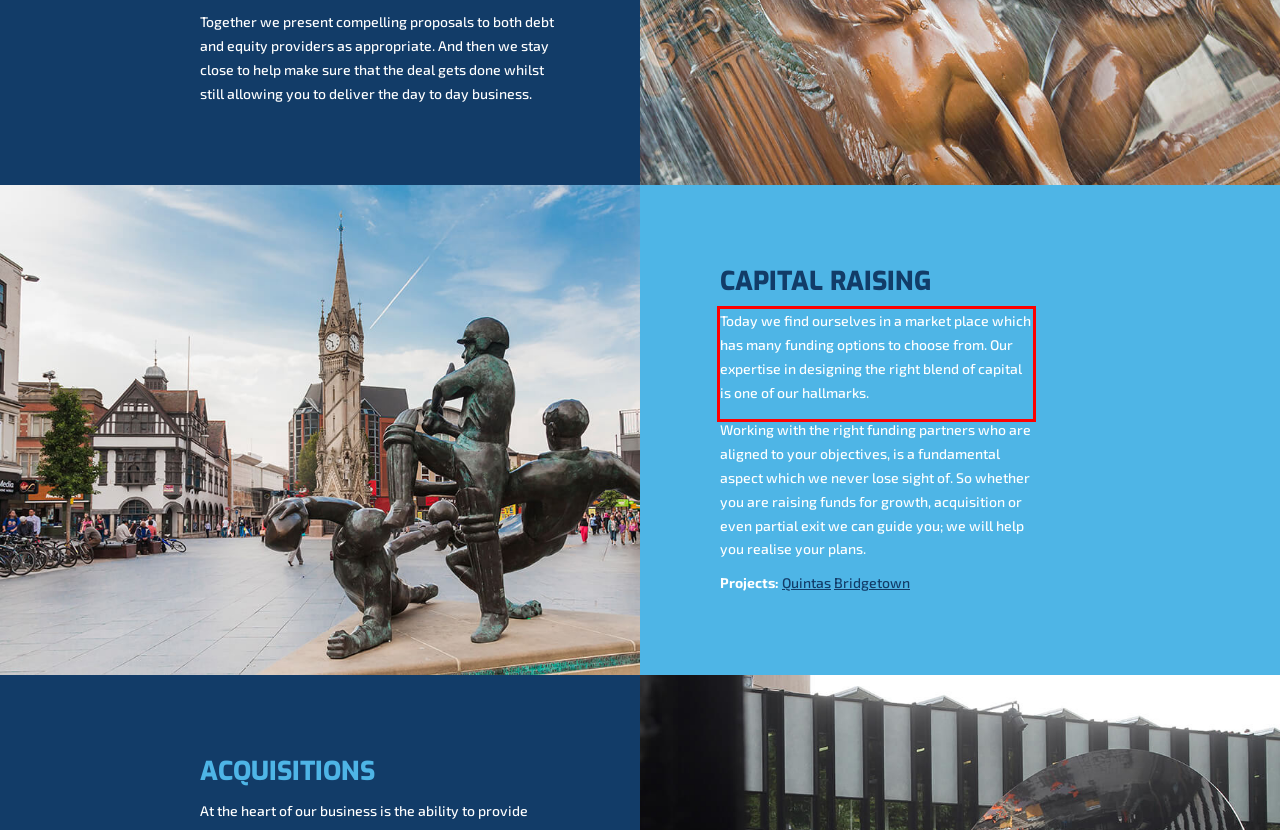Review the screenshot of the webpage and recognize the text inside the red rectangle bounding box. Provide the extracted text content.

Today we find ourselves in a market place which has many funding options to choose from. Our expertise in designing the right blend of capital is one of our hallmarks.